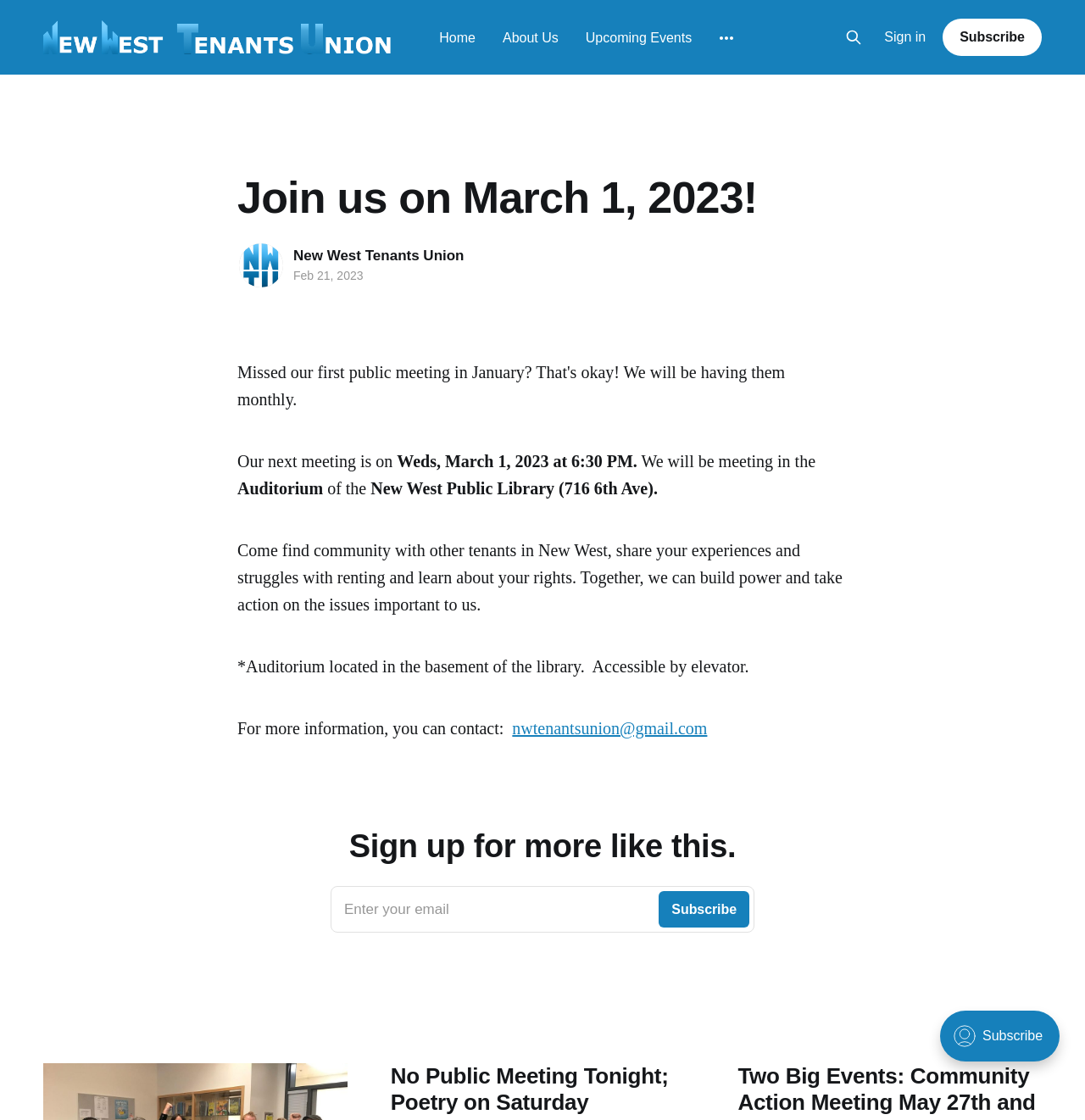Determine the primary headline of the webpage.

Join us on March 1, 2023!